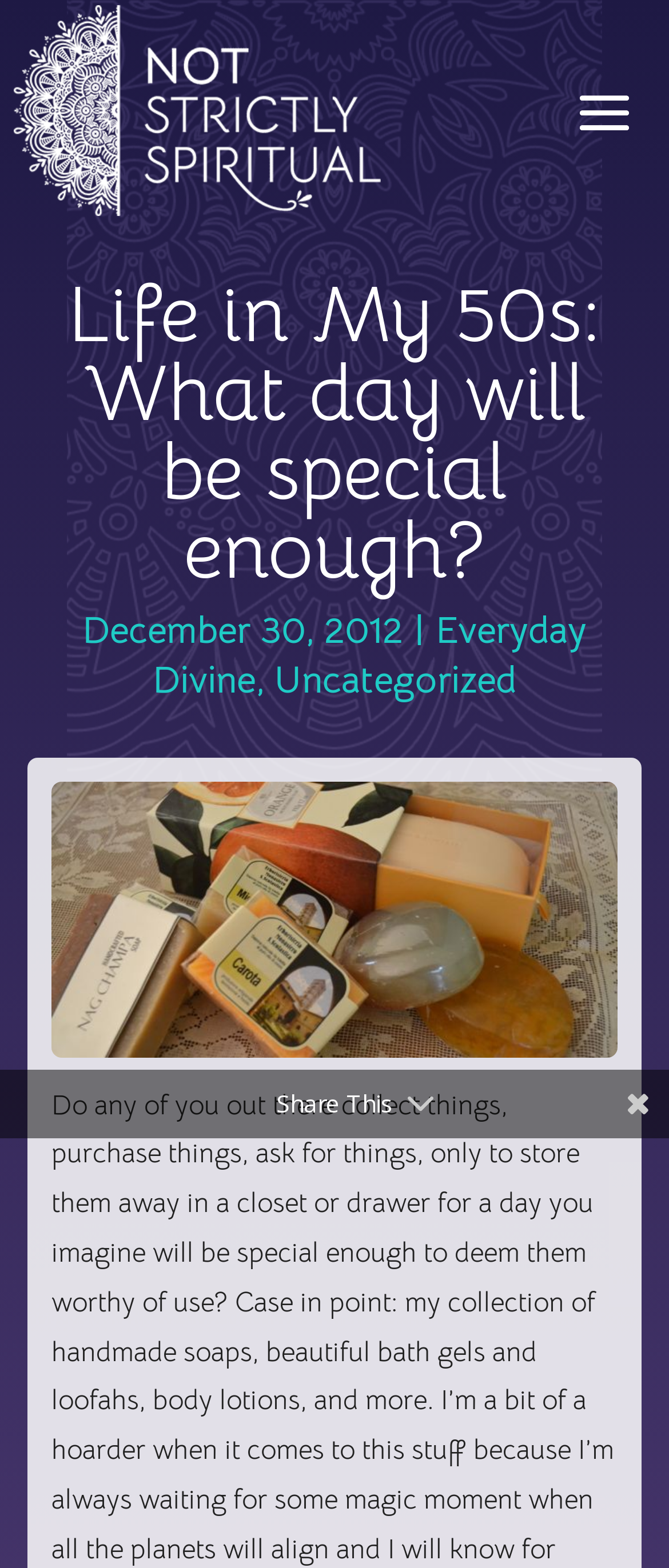What is the date of the post?
Use the information from the image to give a detailed answer to the question.

I found a StaticText element with the text 'December 30, 2012' which is likely to be the date of the post, as it is located below the heading and above the content of the webpage.